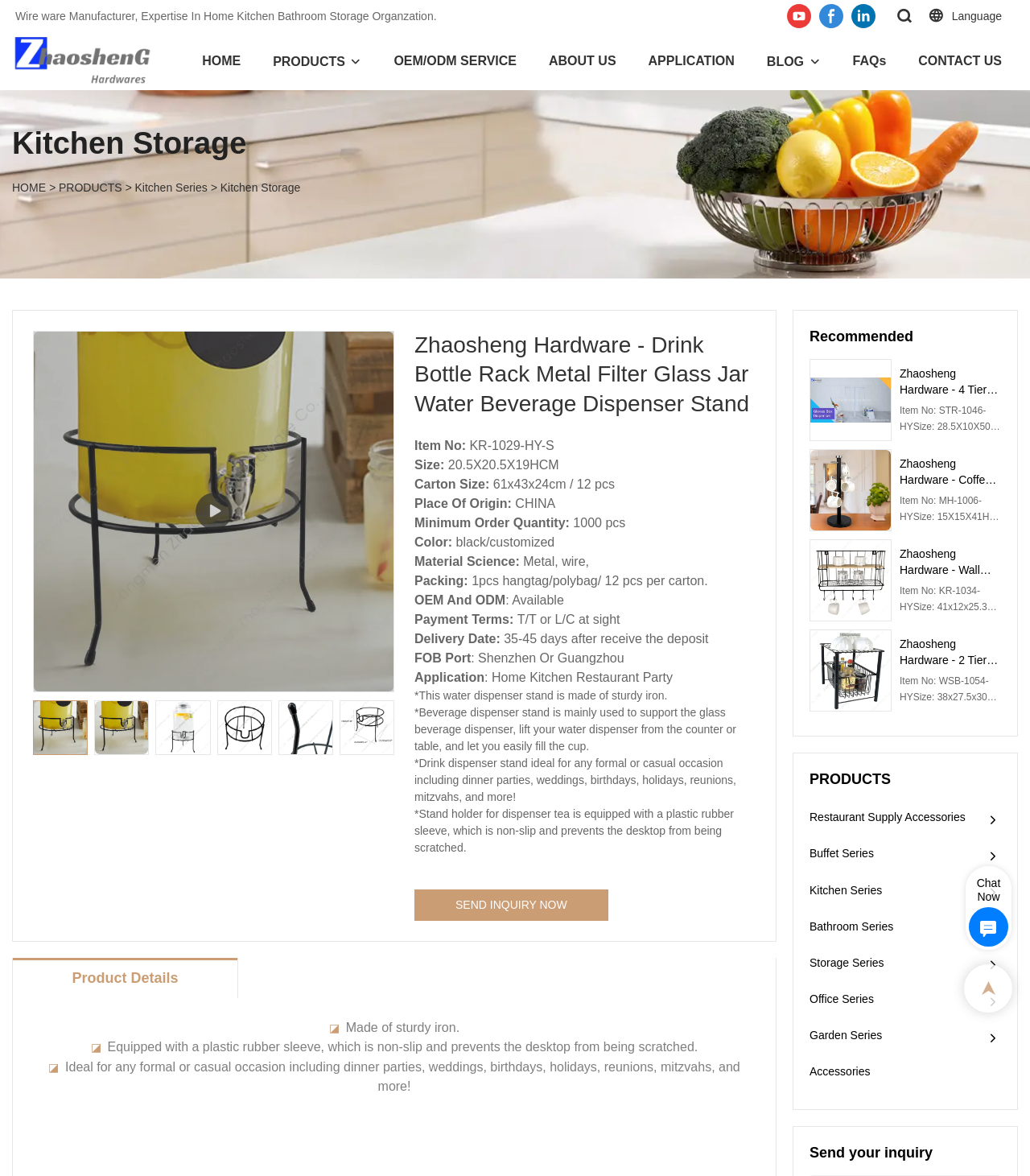Refer to the screenshot and give an in-depth answer to this question: What is the application of the water dispenser stand?

I found the answer by looking at the product details section, where it says 'Application: Home Kitchen Restaurant Party'. This indicates that the water dispenser stand is suitable for use in homes, kitchens, restaurants, and parties.